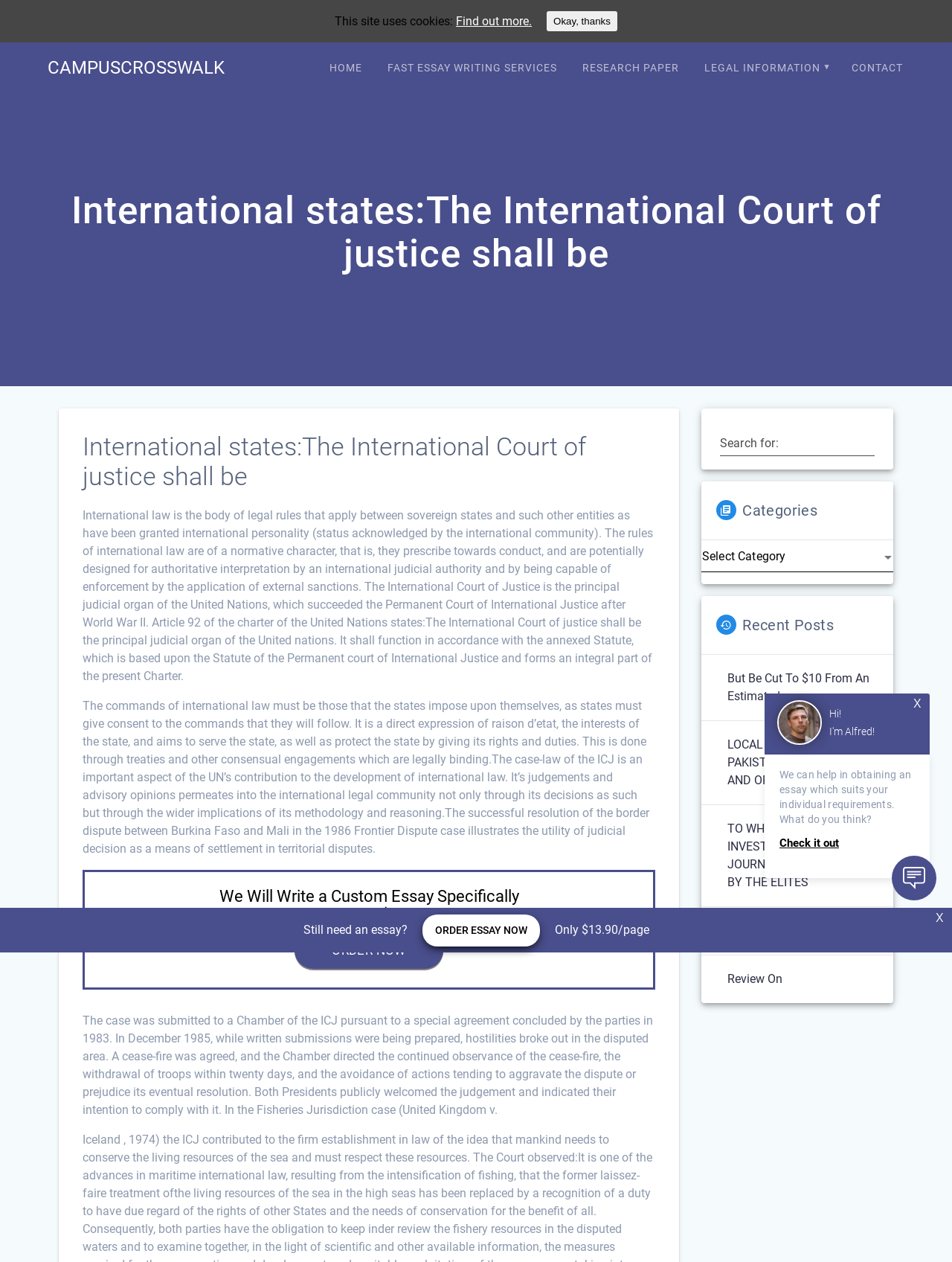Please determine the bounding box coordinates of the element's region to click in order to carry out the following instruction: "Search for something". The coordinates should be four float numbers between 0 and 1, i.e., [left, top, right, bottom].

[0.756, 0.345, 0.919, 0.361]